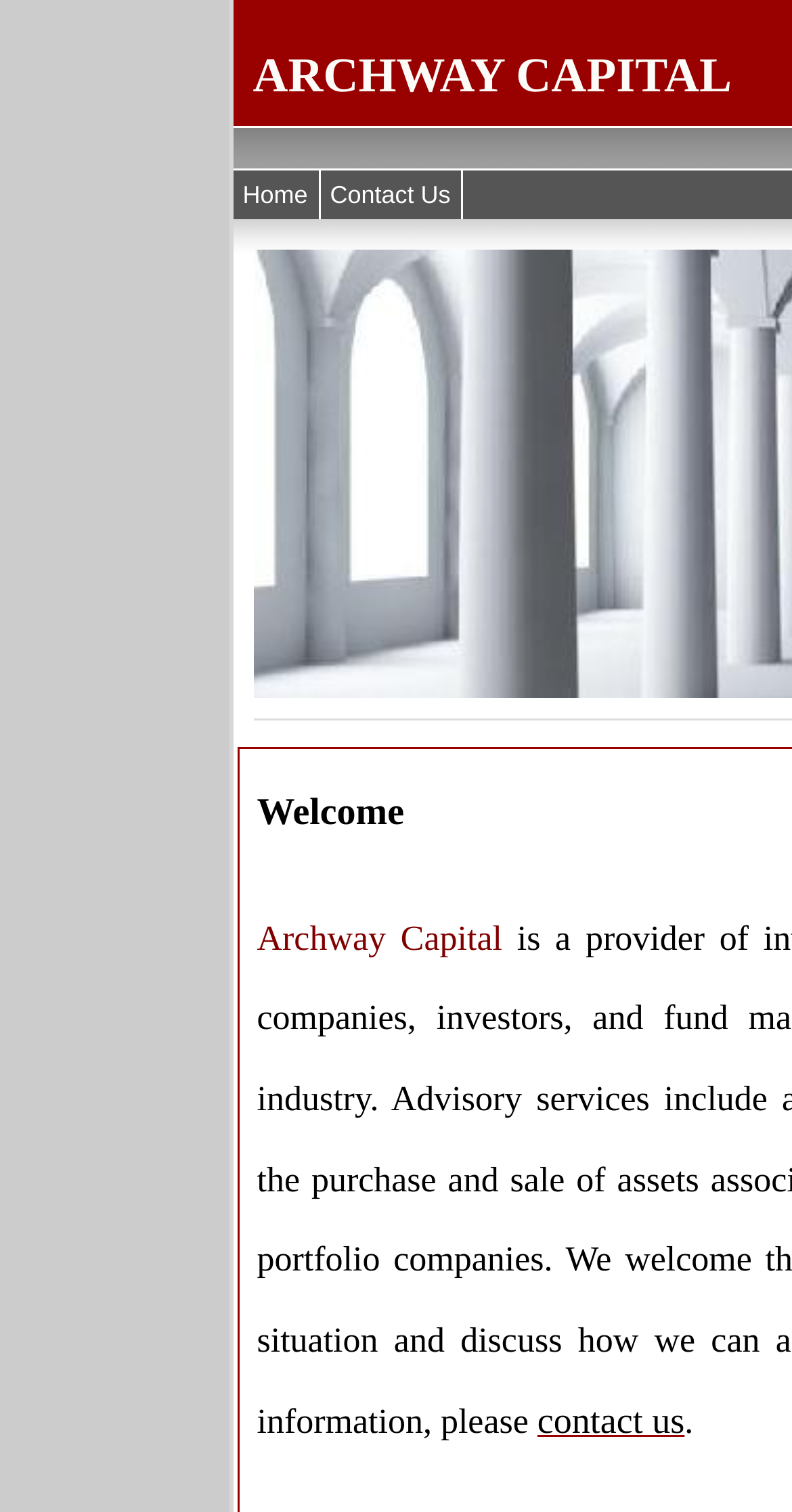Locate the bounding box of the UI element described by: "Contact Us" in the given webpage screenshot.

[0.404, 0.113, 0.584, 0.145]